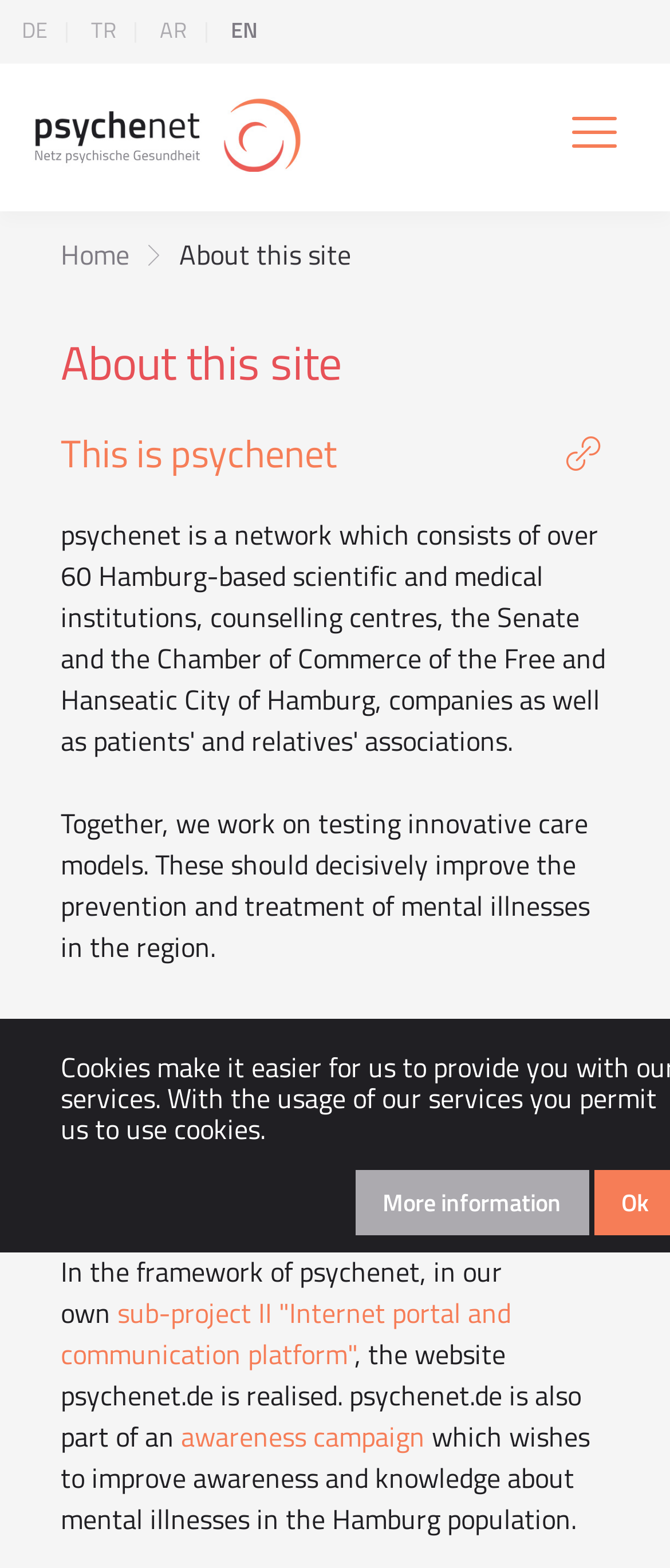Point out the bounding box coordinates of the section to click in order to follow this instruction: "Read about the awareness campaign".

[0.27, 0.903, 0.634, 0.929]